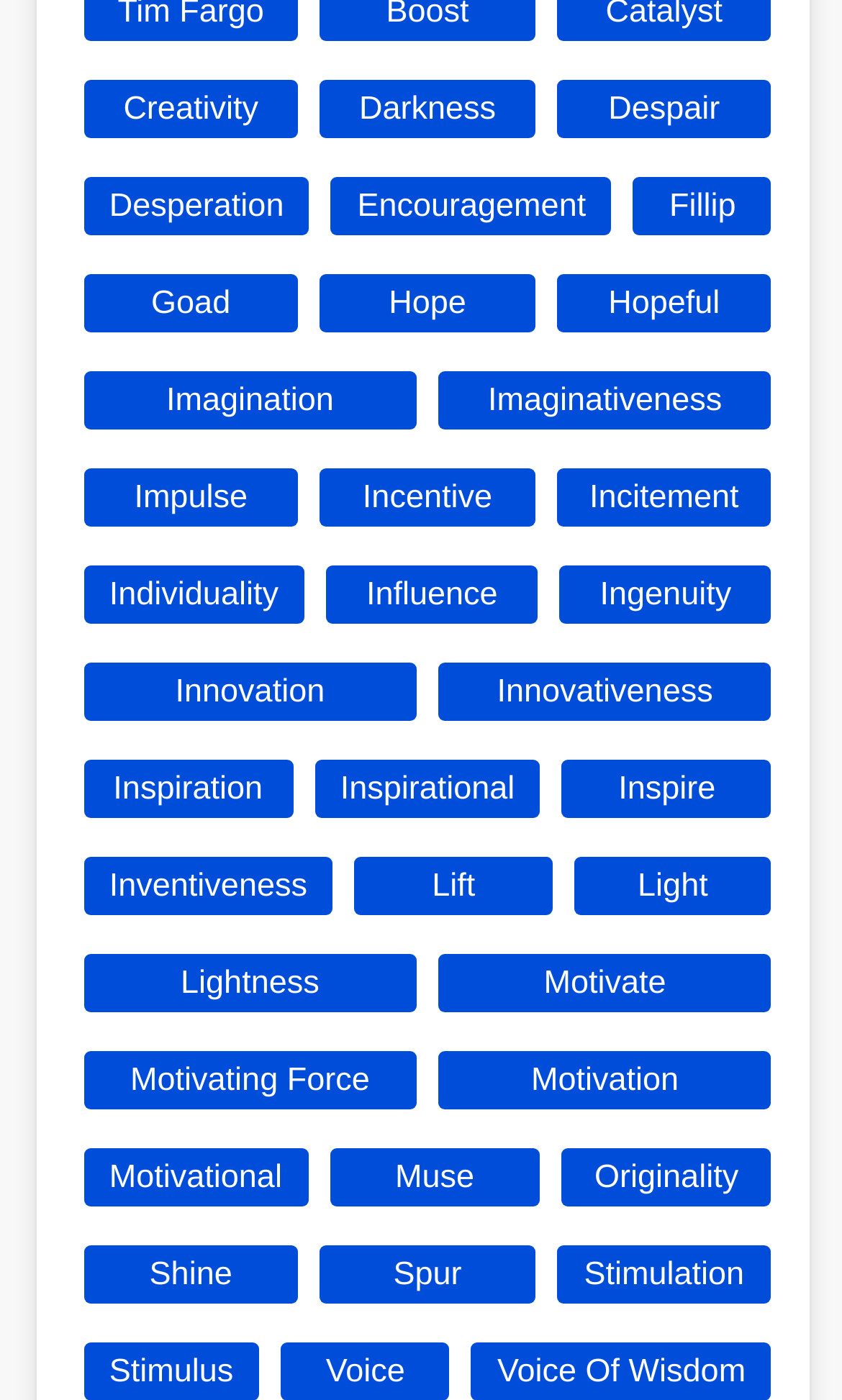Return the bounding box coordinates of the UI element that corresponds to this description: "Menu". The coordinates must be given as four float numbers in the range of 0 and 1, [left, top, right, bottom].

None